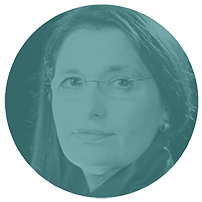What is Dr. Malott's role in the Association for Behavior Analysis International?
Please provide a detailed answer to the question.

According to the caption, Dr. Malott is recognized for her significant contributions to the field, including her role as an executive director and CEO of the Association for Behavior Analysis International.